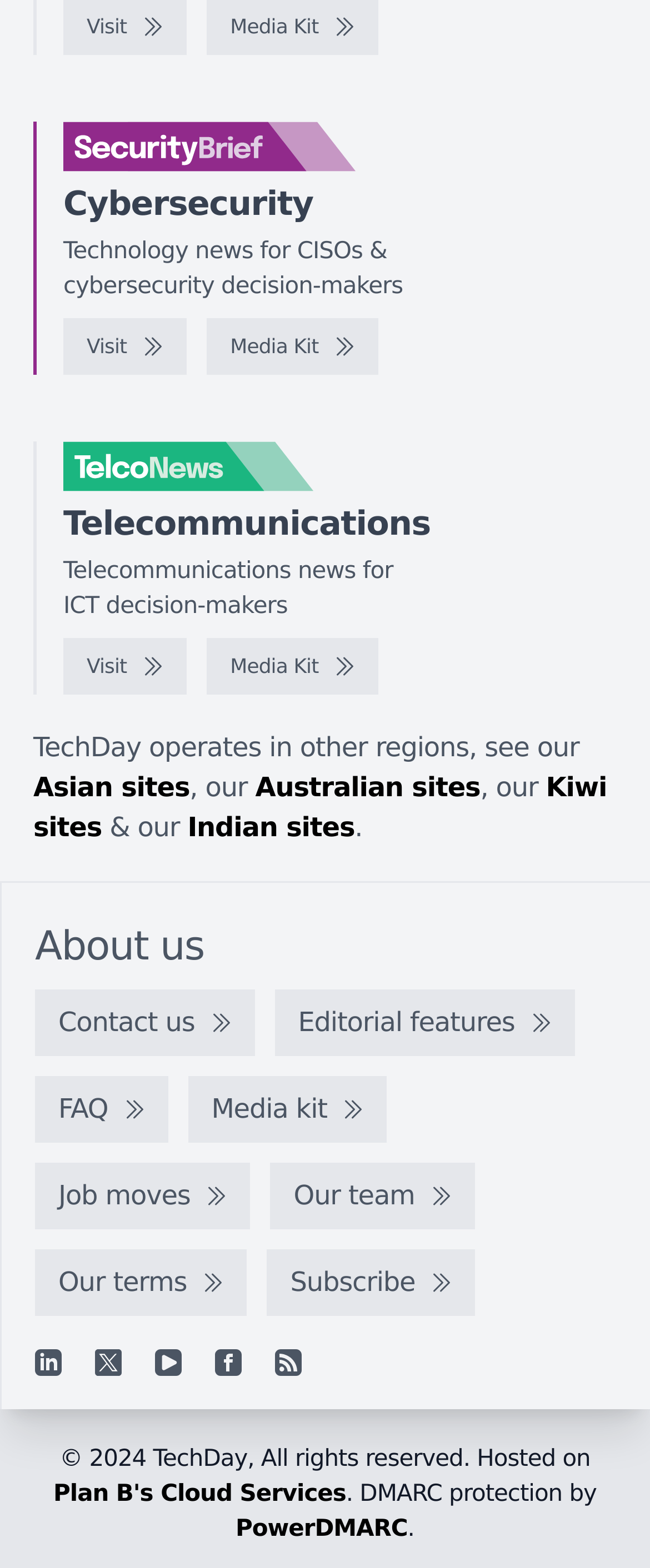Highlight the bounding box coordinates of the element you need to click to perform the following instruction: "Check TelcoNews."

[0.097, 0.281, 0.636, 0.313]